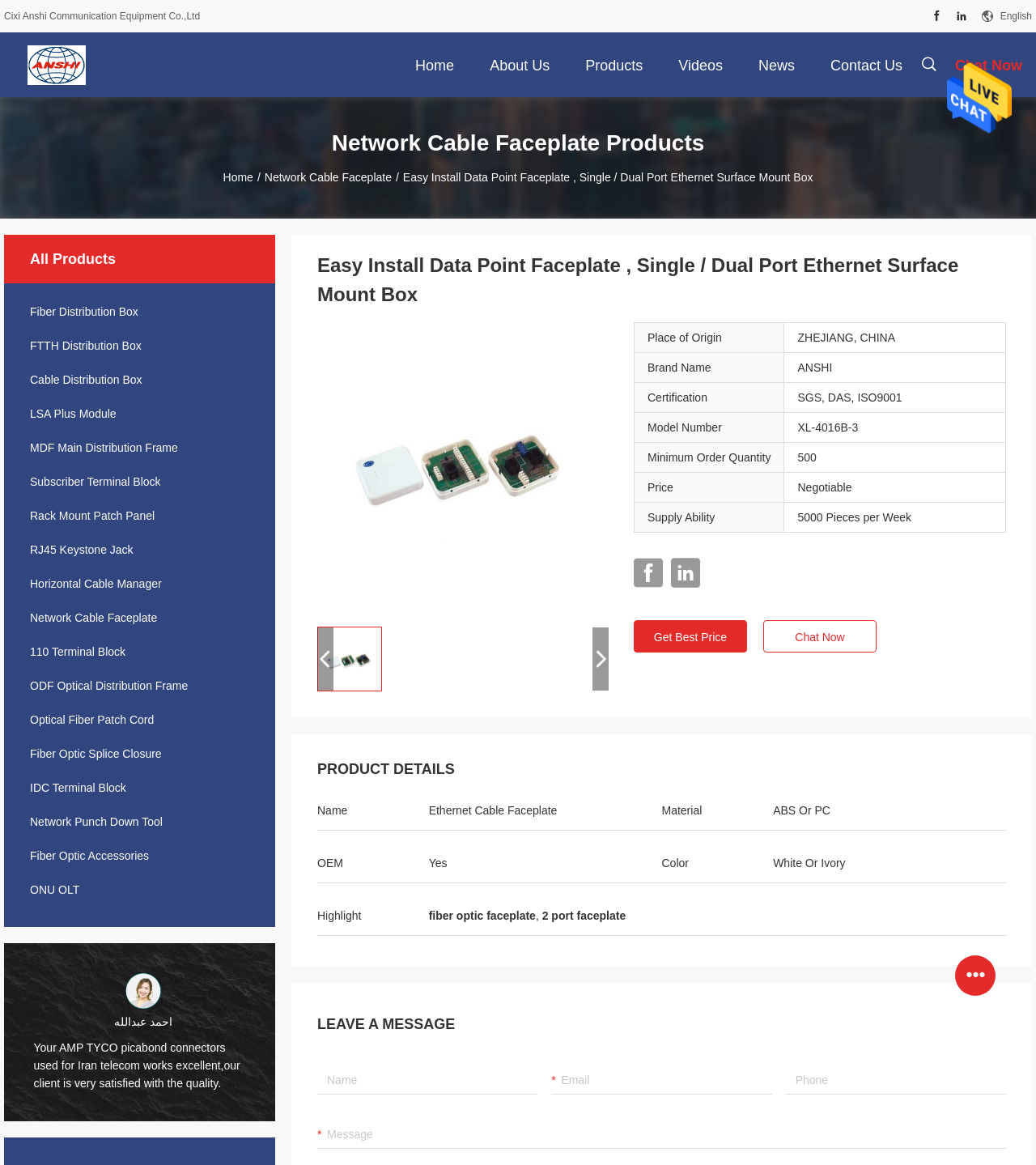Locate the primary heading on the webpage and return its text.

Easy Install Data Point Faceplate , Single / Dual Port Ethernet Surface Mount Box